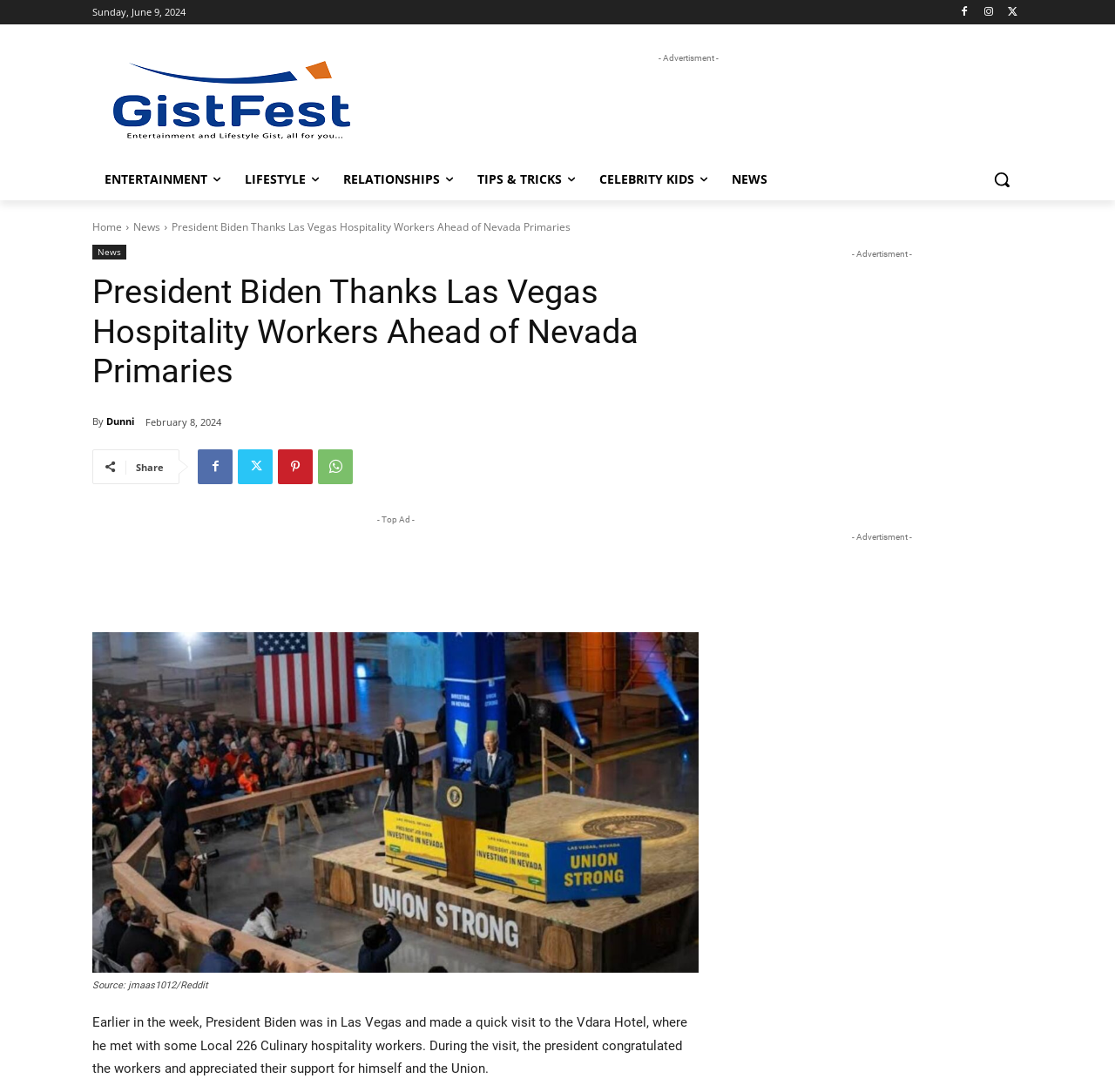Select the bounding box coordinates of the element I need to click to carry out the following instruction: "Share the article".

[0.122, 0.422, 0.147, 0.434]